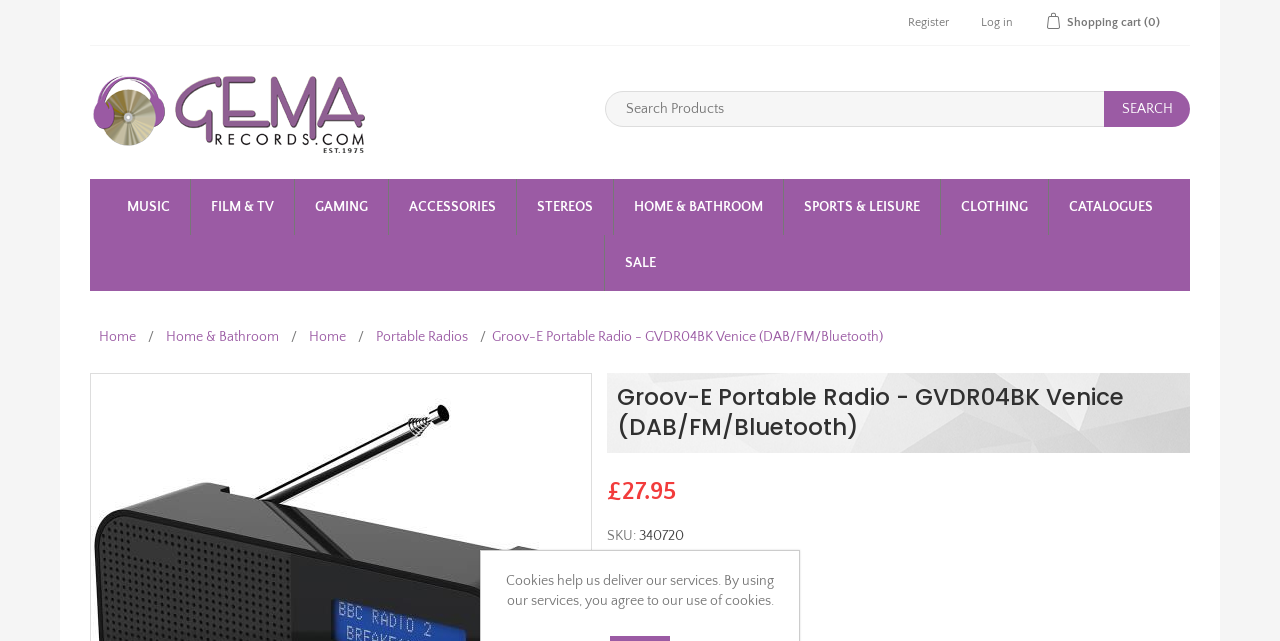Describe all the key features of the webpage in detail.

This webpage is about Gema Records, specifically showcasing the Groov-E Portable Radio - GVDR04BK Venice (DAB/FM/Bluetooth) product. At the top, there are three links: "Register", "Log in", and "Shopping cart (0)". Below these links, there is a layout table with the Gema Records logo, a search bar, and a search button. The search bar has a placeholder text "Search Products".

On the left side, there is a navigation menu with links to various categories, including "MUSIC", "FILM & TV", "GAMING", "ACCESSORIES", "STEREOS", "HOME & BATHROOM", "SPORTS & LEISURE", "CLOTHING", "CATALOGUES", and "SALE".

In the main content area, there is a breadcrumb navigation showing the path "Home > Home & Bathroom > Portable Radios > Groov-E Portable Radio - GVDR04BK Venice (DAB/FM/Bluetooth)". Below this, there is a heading with the product name and a price of £27.95. The product details include the SKU number 340720.

There is a button to add the product to the cart, and a text box to input the quantity. At the bottom of the page, there is a notice about cookies, stating that by using the services, users agree to the use of cookies.